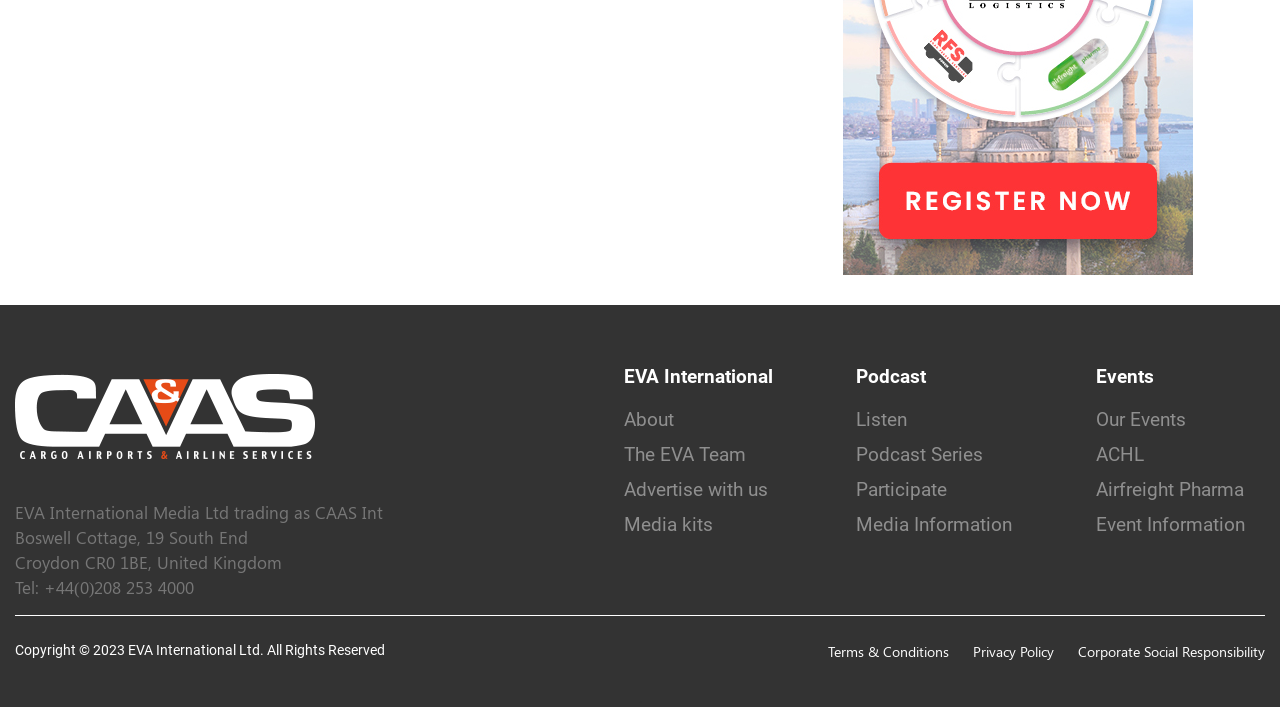What is the company name of the website owner?
Provide an in-depth and detailed explanation in response to the question.

The company name can be found in the StaticText element with the text 'EVA International Media Ltd trading as CAAS Int' at the top of the webpage.